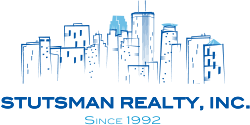Answer the question below in one word or phrase:
What city is the company serving?

Minneapolis